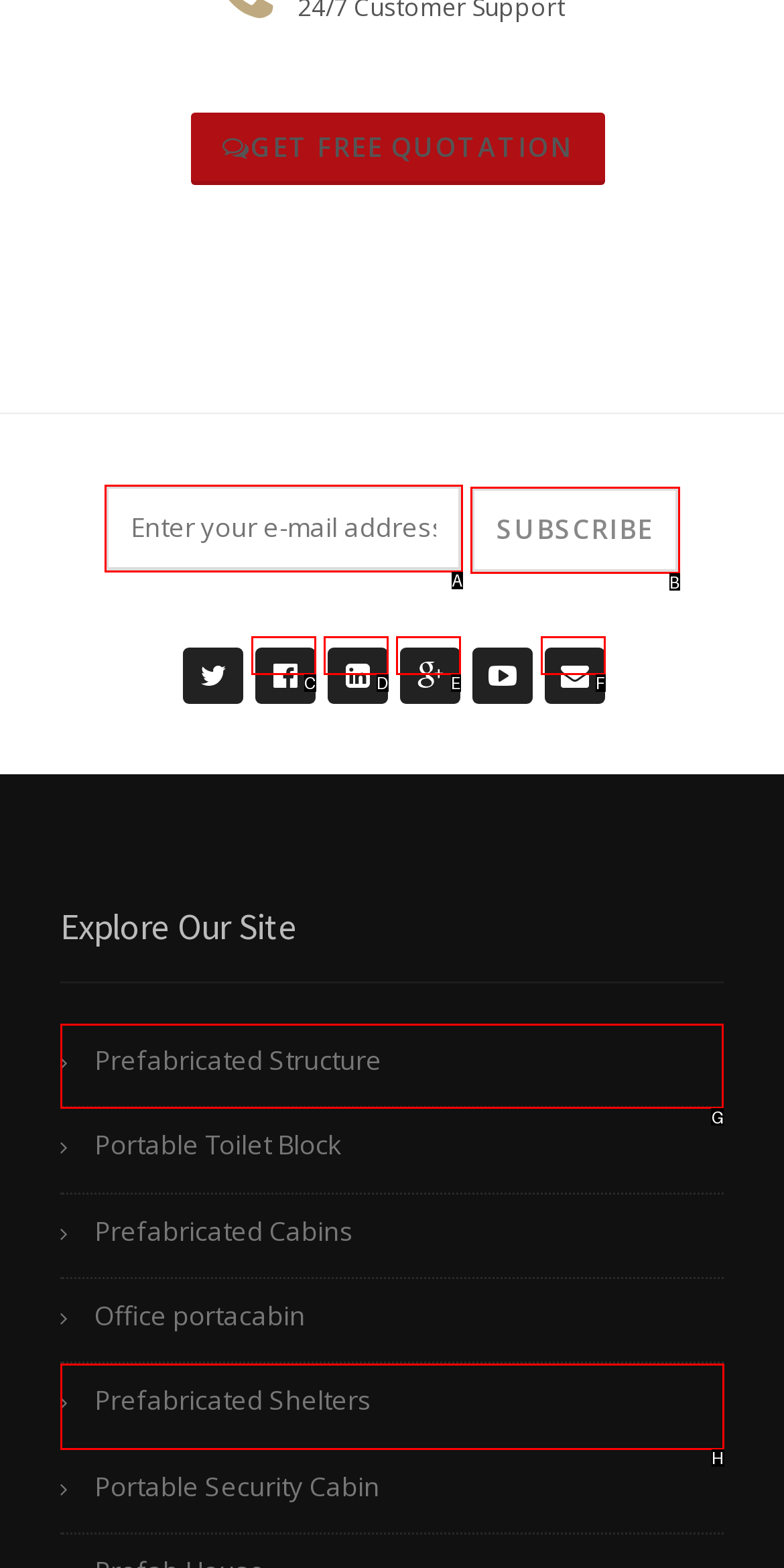Identify the correct option to click in order to complete this task: Explore prefabricated structures
Answer with the letter of the chosen option directly.

G